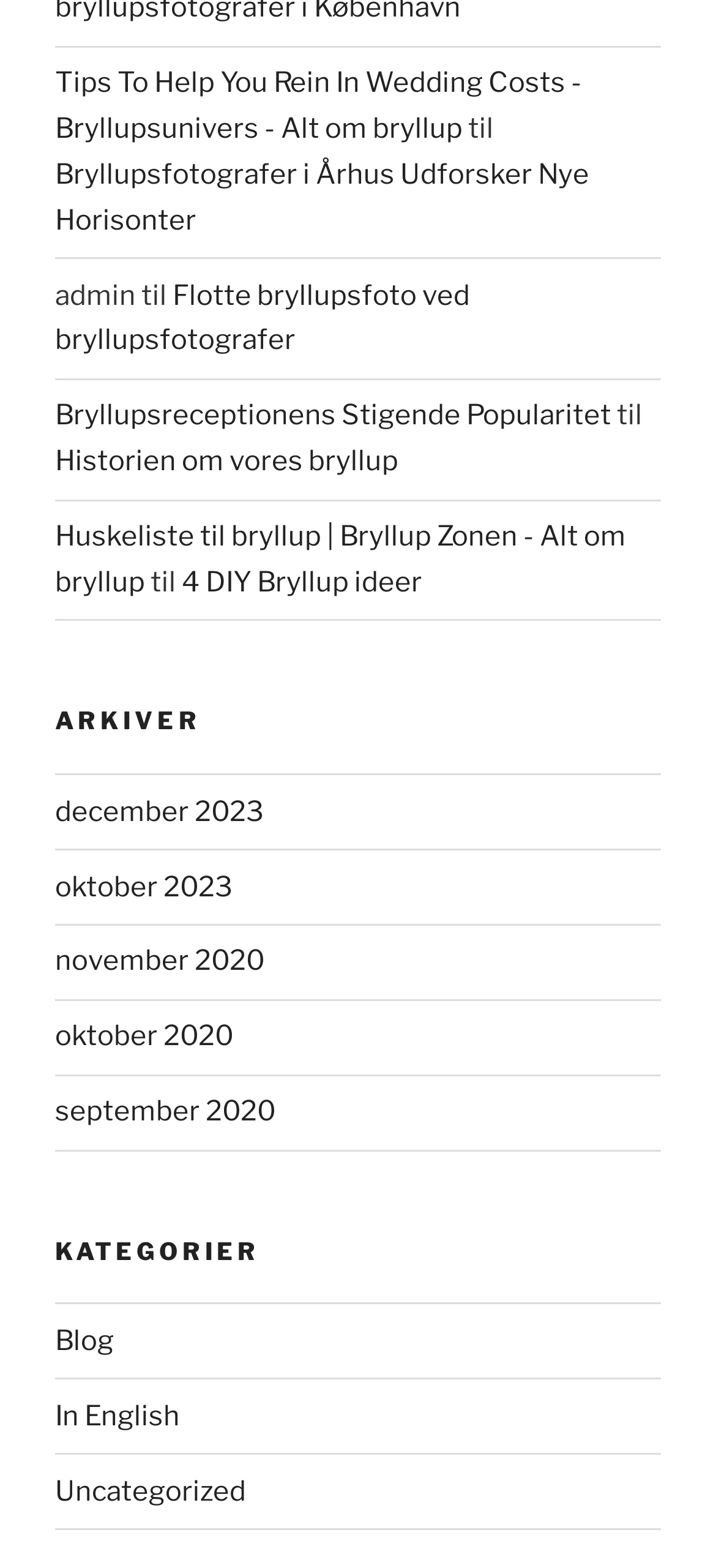What is the text next to the 'admin' text?
Look at the image and answer the question using a single word or phrase.

til